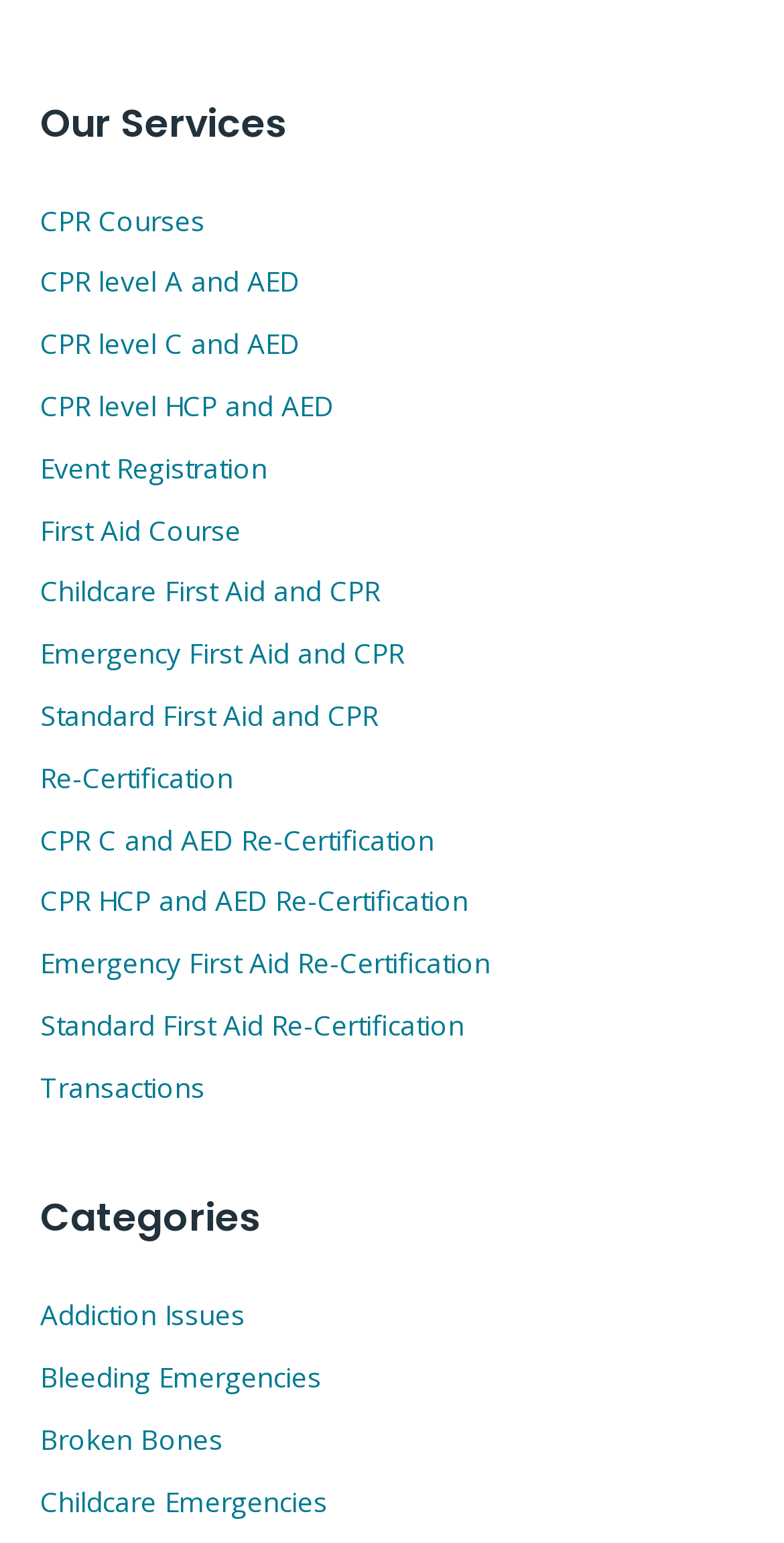Identify the bounding box coordinates of the clickable region necessary to fulfill the following instruction: "Click on CPR Courses". The bounding box coordinates should be four float numbers between 0 and 1, i.e., [left, top, right, bottom].

[0.051, 0.13, 0.262, 0.155]